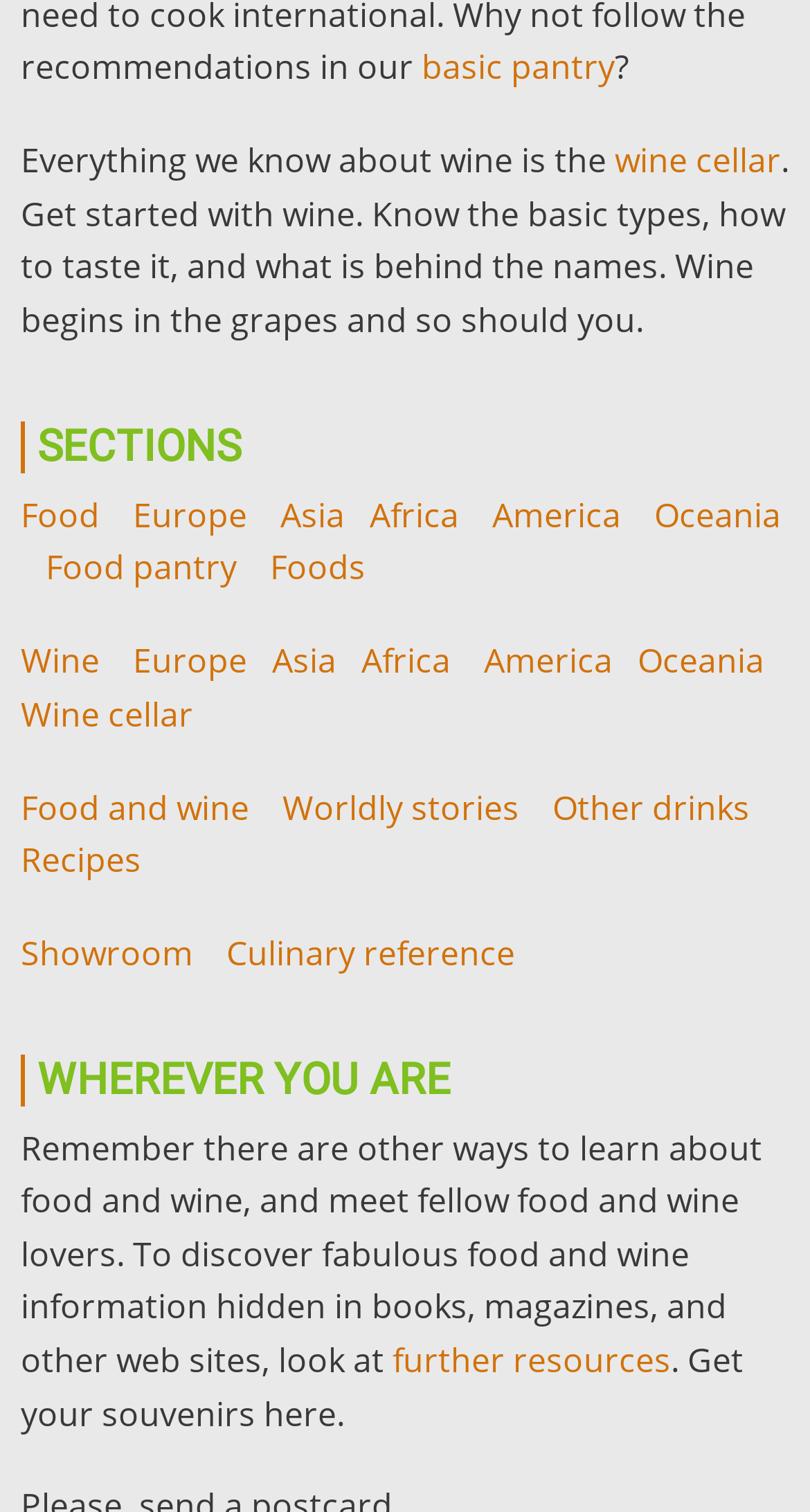What is the main topic of this webpage?
With the help of the image, please provide a detailed response to the question.

Based on the content of the webpage, it appears to be focused on food and wine, with various sections and links related to these topics, such as 'Food pantry', 'Wine cellar', and 'Food and wine'.